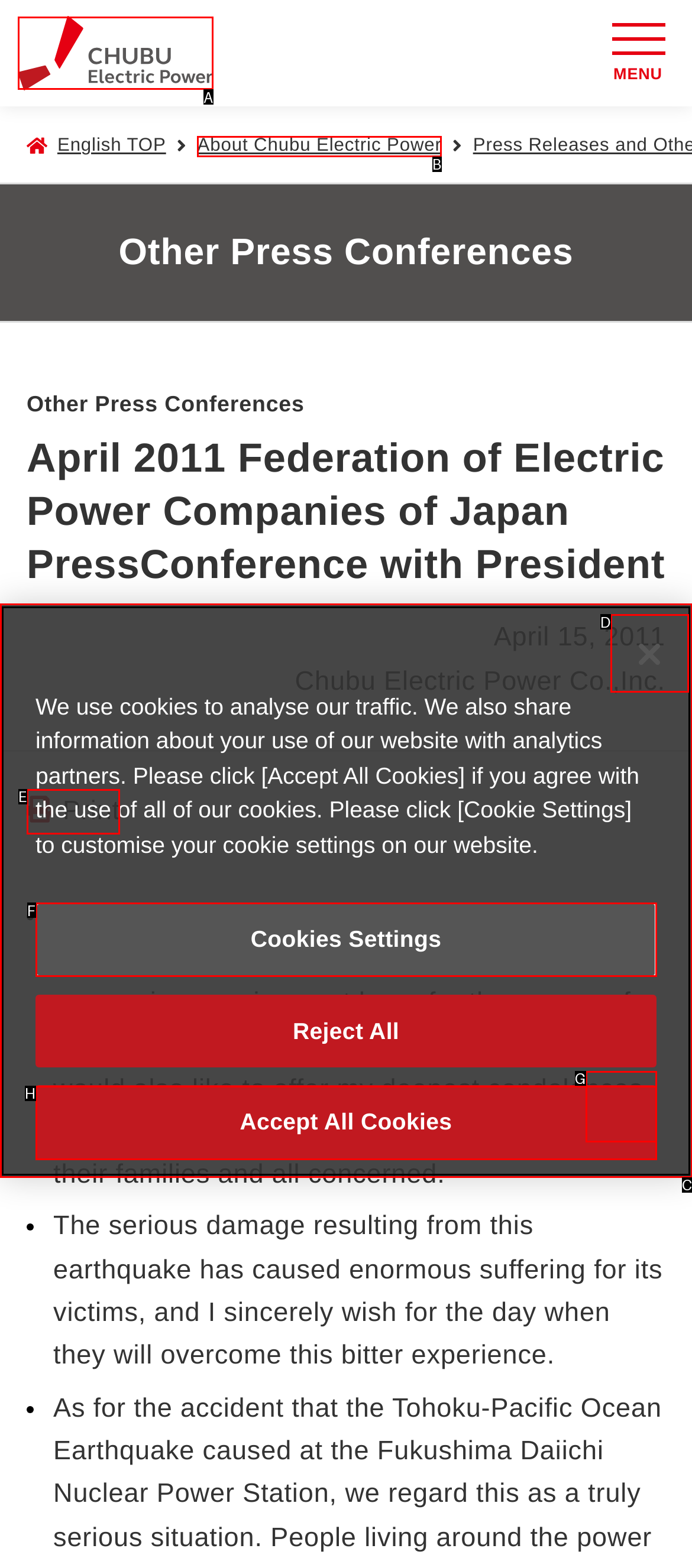Determine the correct UI element to click for this instruction: View about Chubu Electric Power. Respond with the letter of the chosen element.

B